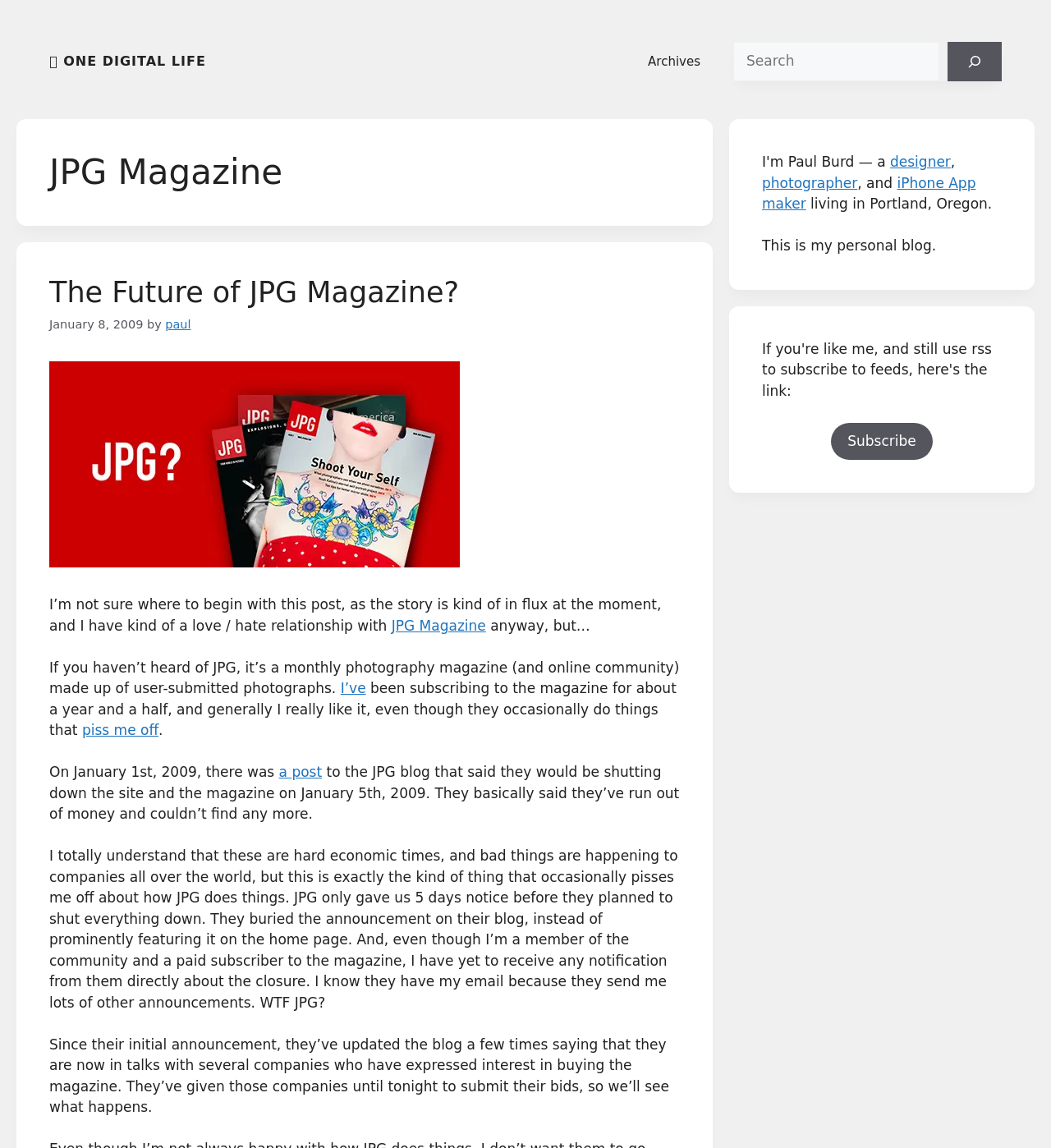Using the elements shown in the image, answer the question comprehensively: What is the name of the magazine?

The name of the magazine can be found in the header section of the webpage, where it is written in a large font size as 'JPG Magazine'.